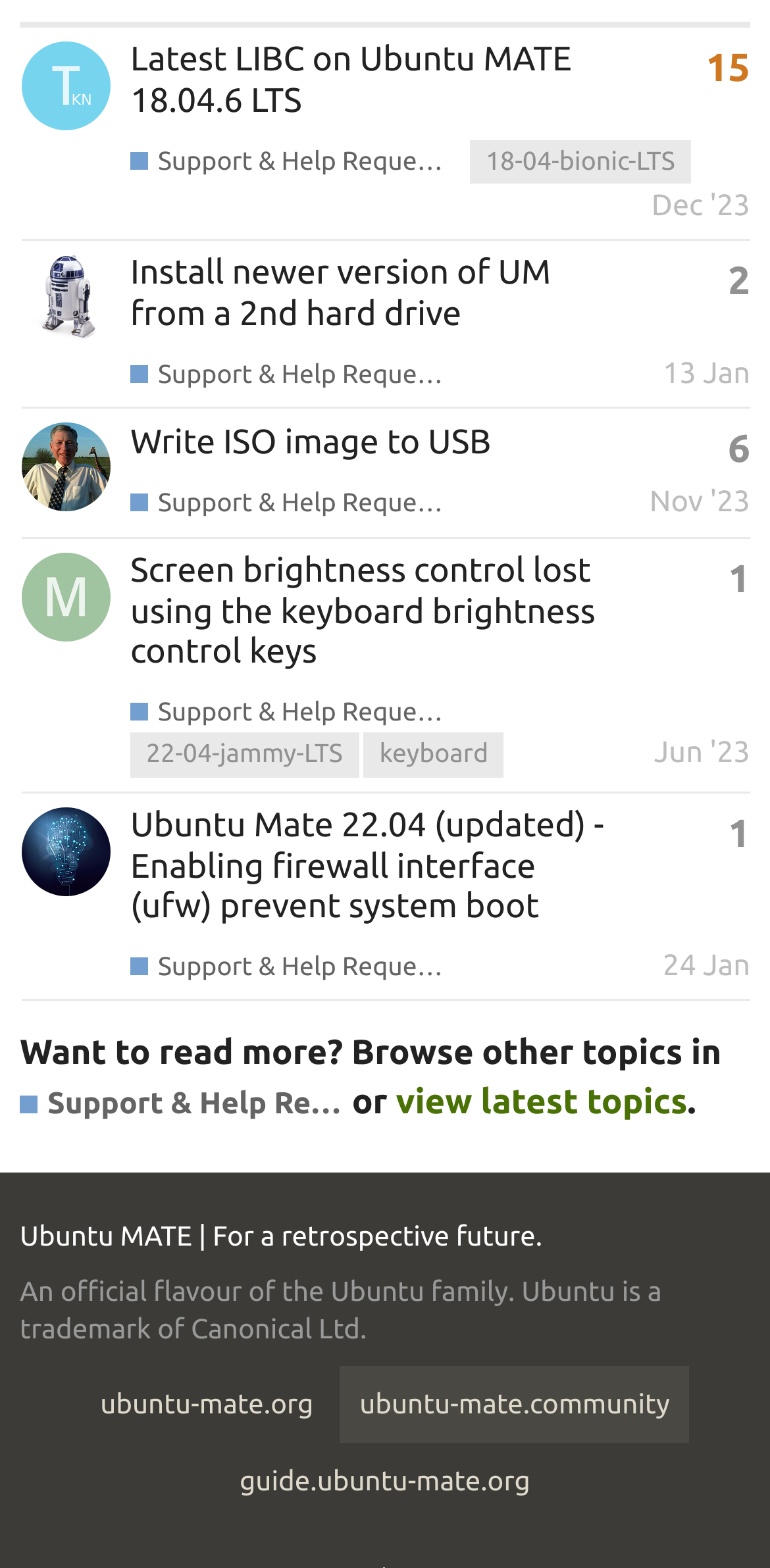What is the topic of the first post?
Please provide an in-depth and detailed response to the question.

I determined the answer by looking at the first gridcell element, which contains a heading element with the text 'Latest LIBC on Ubuntu MATE 18.04.6 LTS'.